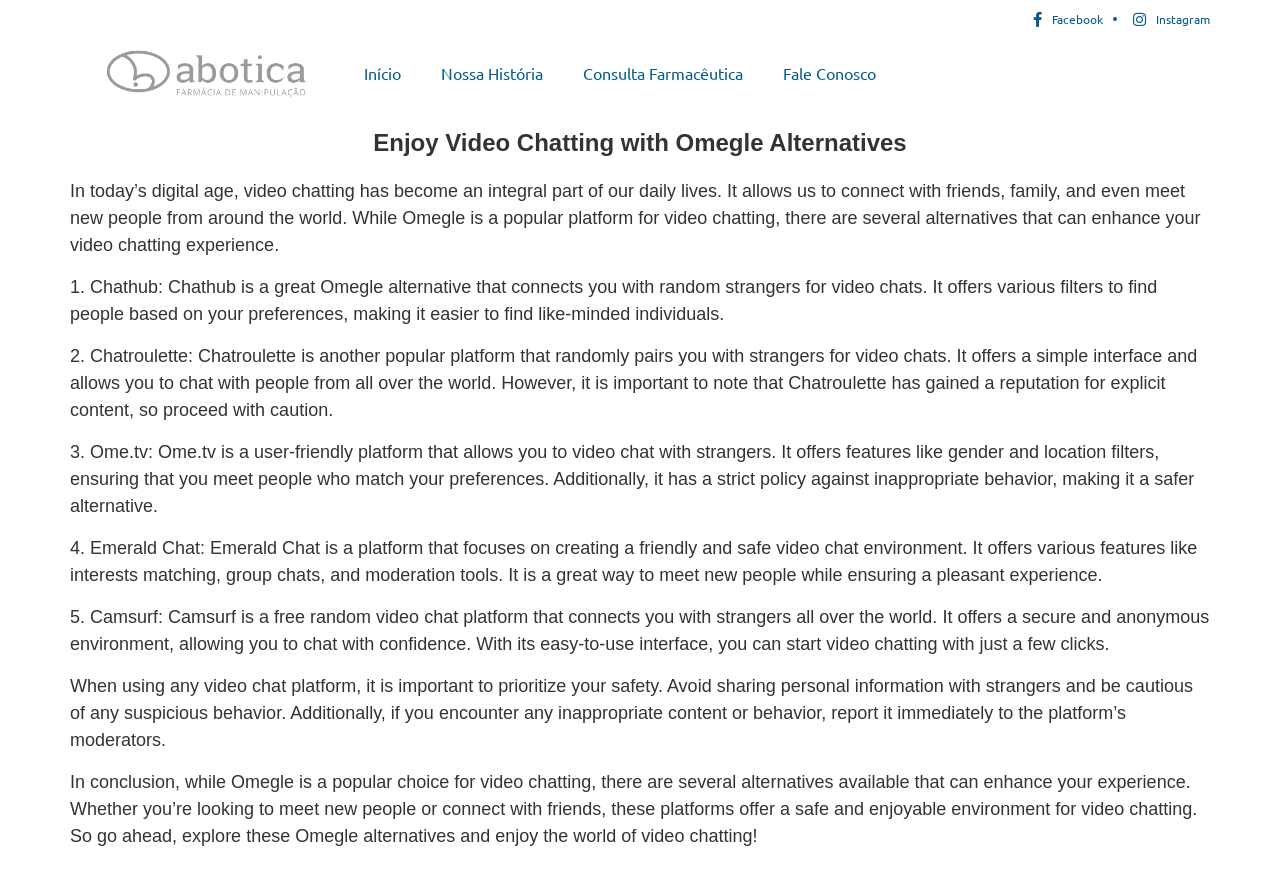Please find the top heading of the webpage and generate its text.

Enjoy Video Chatting with Omegle Alternatives